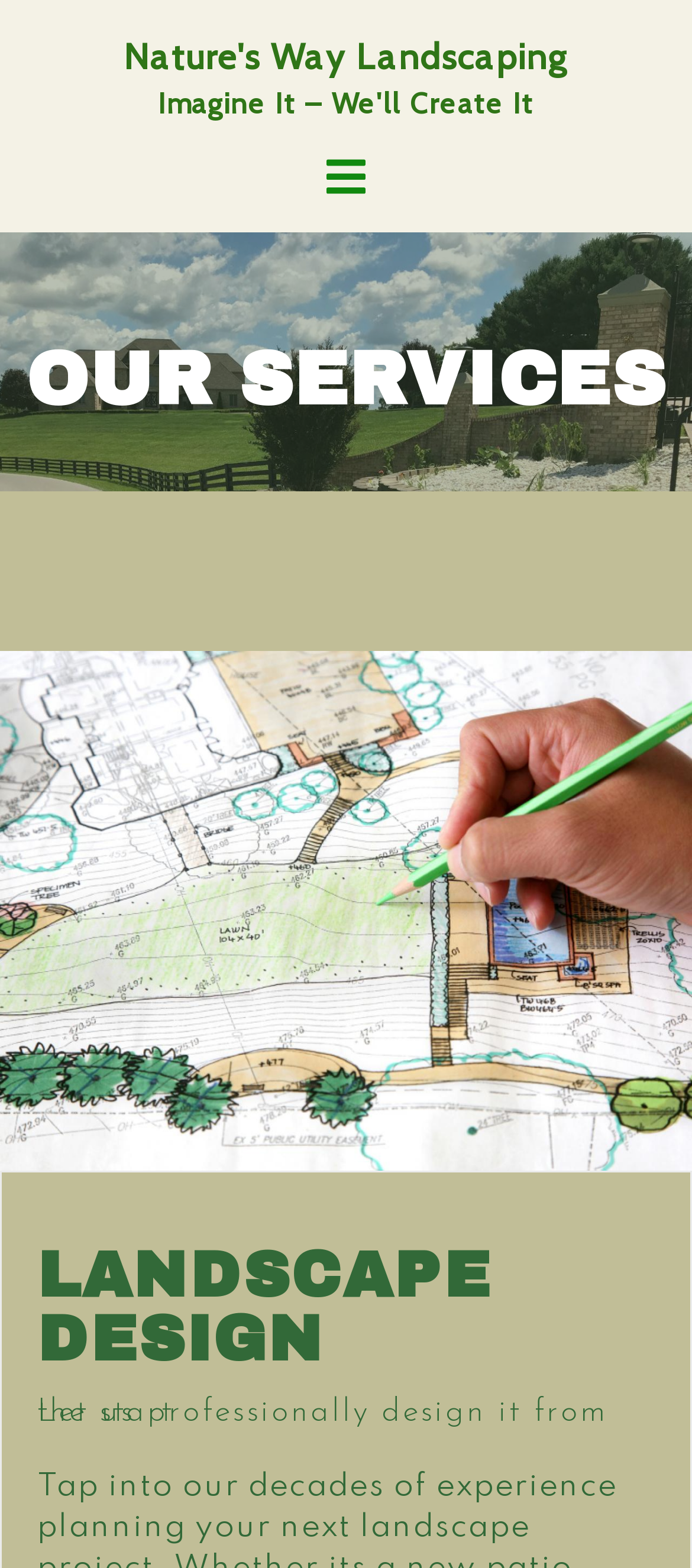Please determine the main heading text of this webpage.

Nature's Way Landscaping